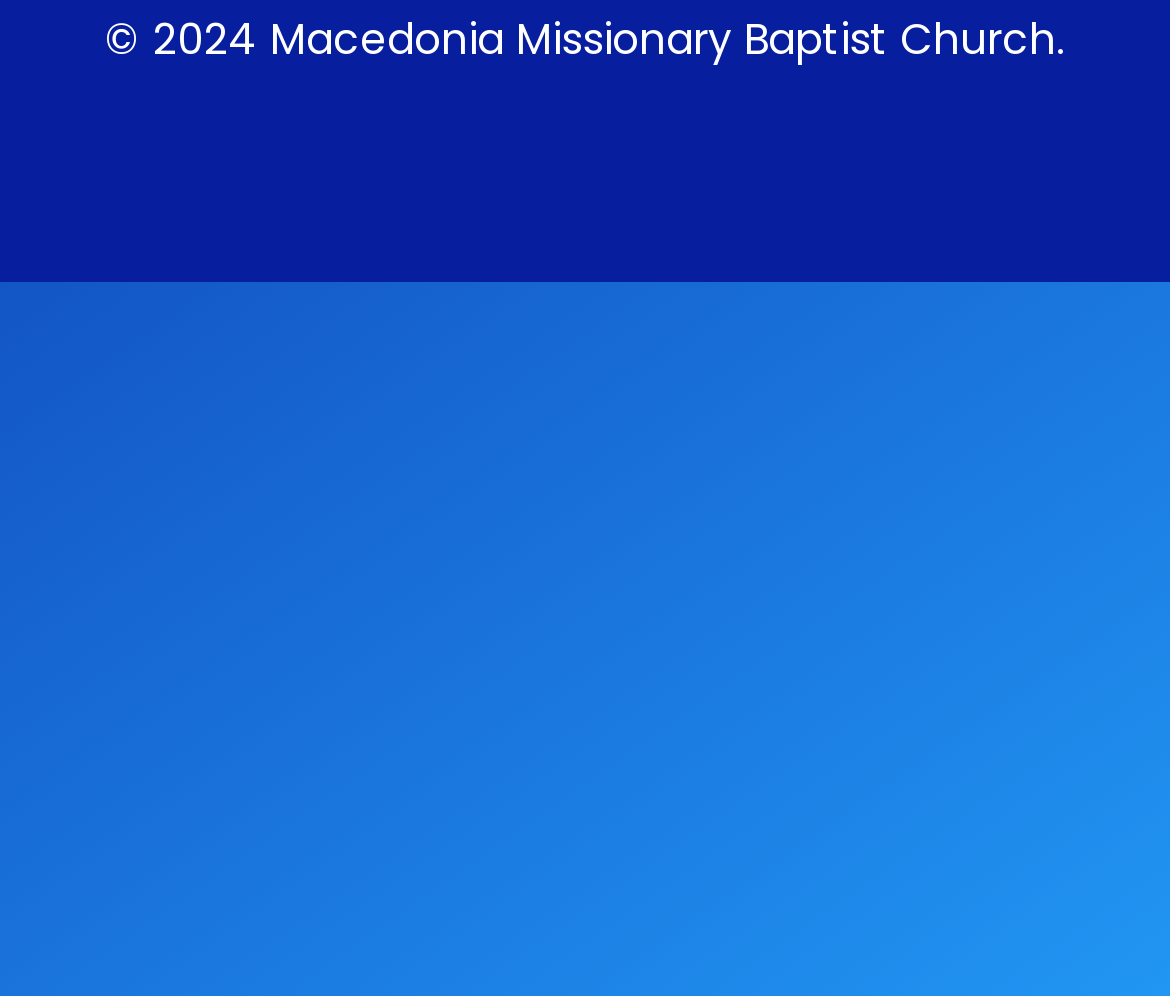Given the description "Silver Saints (Seniors)", determine the bounding box of the corresponding UI element.

[0.733, 0.384, 0.984, 0.528]